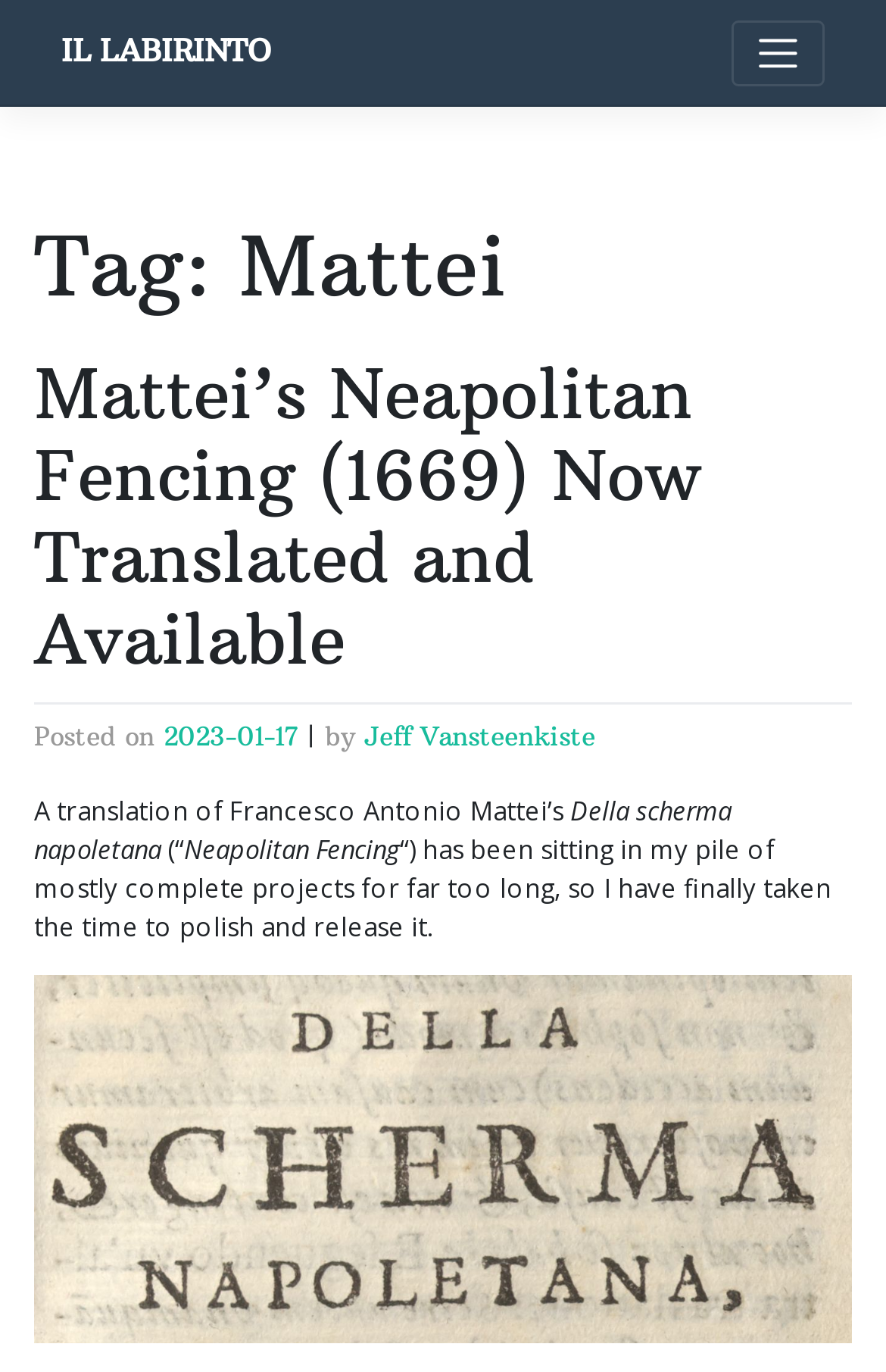Give a detailed explanation of the elements present on the webpage.

The webpage is about Mattei's Neapolitan Fencing, a historical fencing book. At the top left, there is a link "IL LABIRINTO". On the top right, a button "Toggle navigation" is located. Below the button, a header section spans across the page, containing a heading "Tag: Mattei" and another header section with a heading "Mattei’s Neapolitan Fencing (1669) Now Translated and Available". 

The main content of the page is a blog post or article, which is divided into several sections. The first section has a link to the article title "Mattei’s Neapolitan Fencing (1669) Now Translated and Available". Below the title, there is a line of text "Posted on 2023-01-17 by Jeff Vansteenkiste". 

The next section is a paragraph of text describing the translation of Francesco Antonio Mattei’s book "Della scherma napoletana" or "Neapolitan Fencing". The text explains that the translation has been completed and released after a long time. 

At the bottom of the page, there is a large figure or image that takes up most of the width of the page.